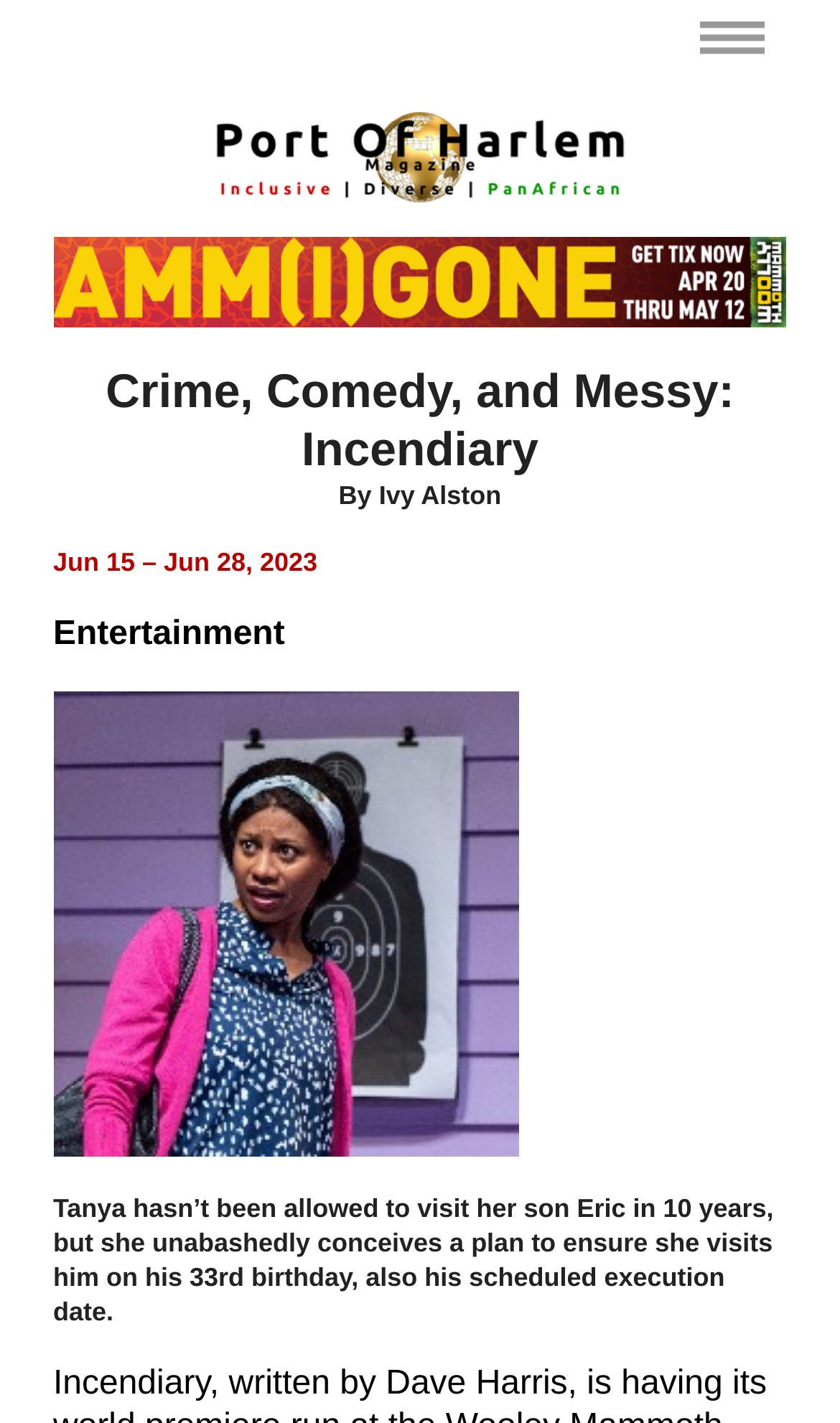Predict the bounding box of the UI element based on this description: "alt="woolly mammoth theatre"".

[0.063, 0.186, 0.937, 0.208]